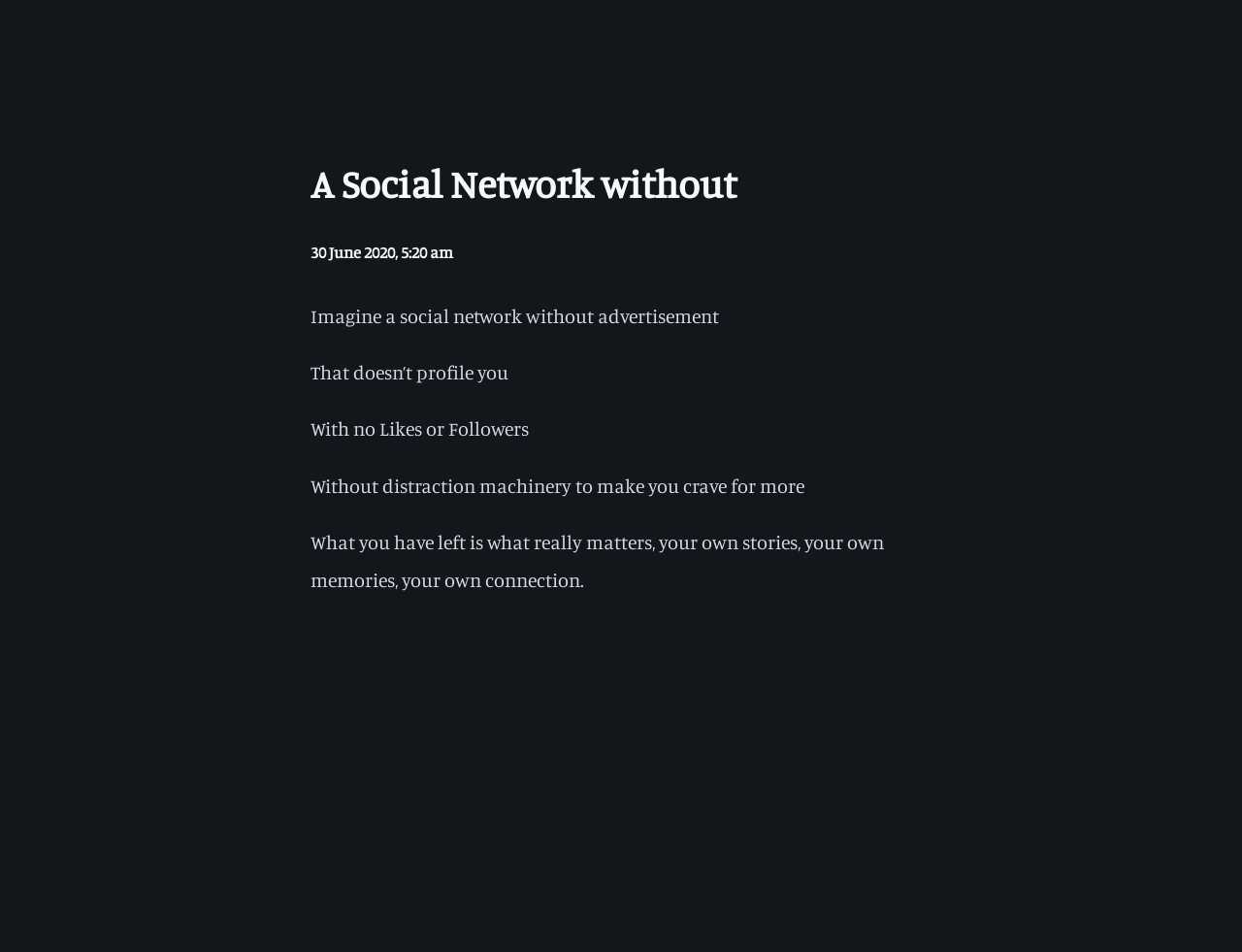What is absent in this social network? Please answer the question using a single word or phrase based on the image.

Likes and Followers